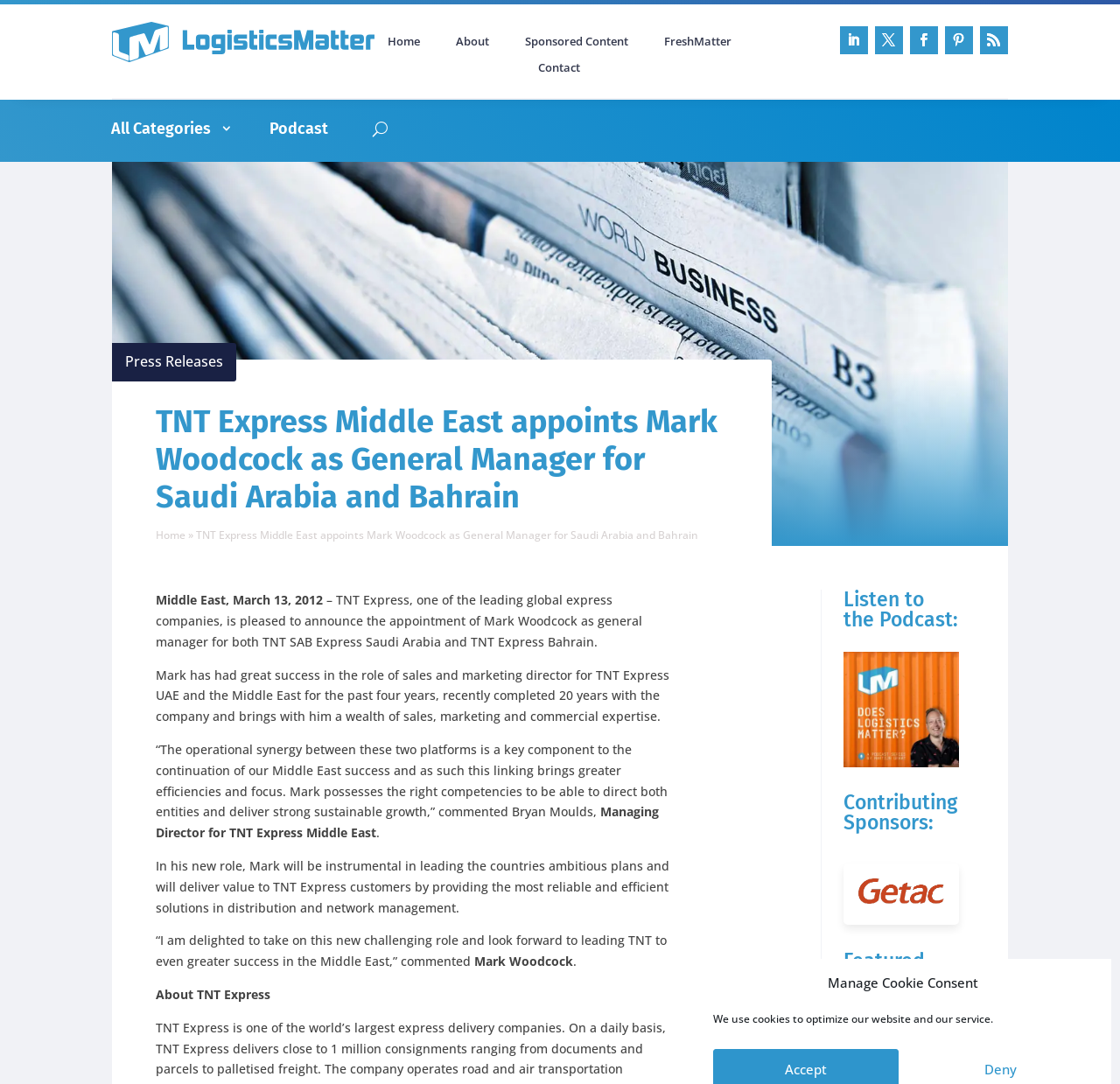Given the element description "parent_node: All Categories", identify the bounding box of the corresponding UI element.

[0.333, 0.088, 0.346, 0.149]